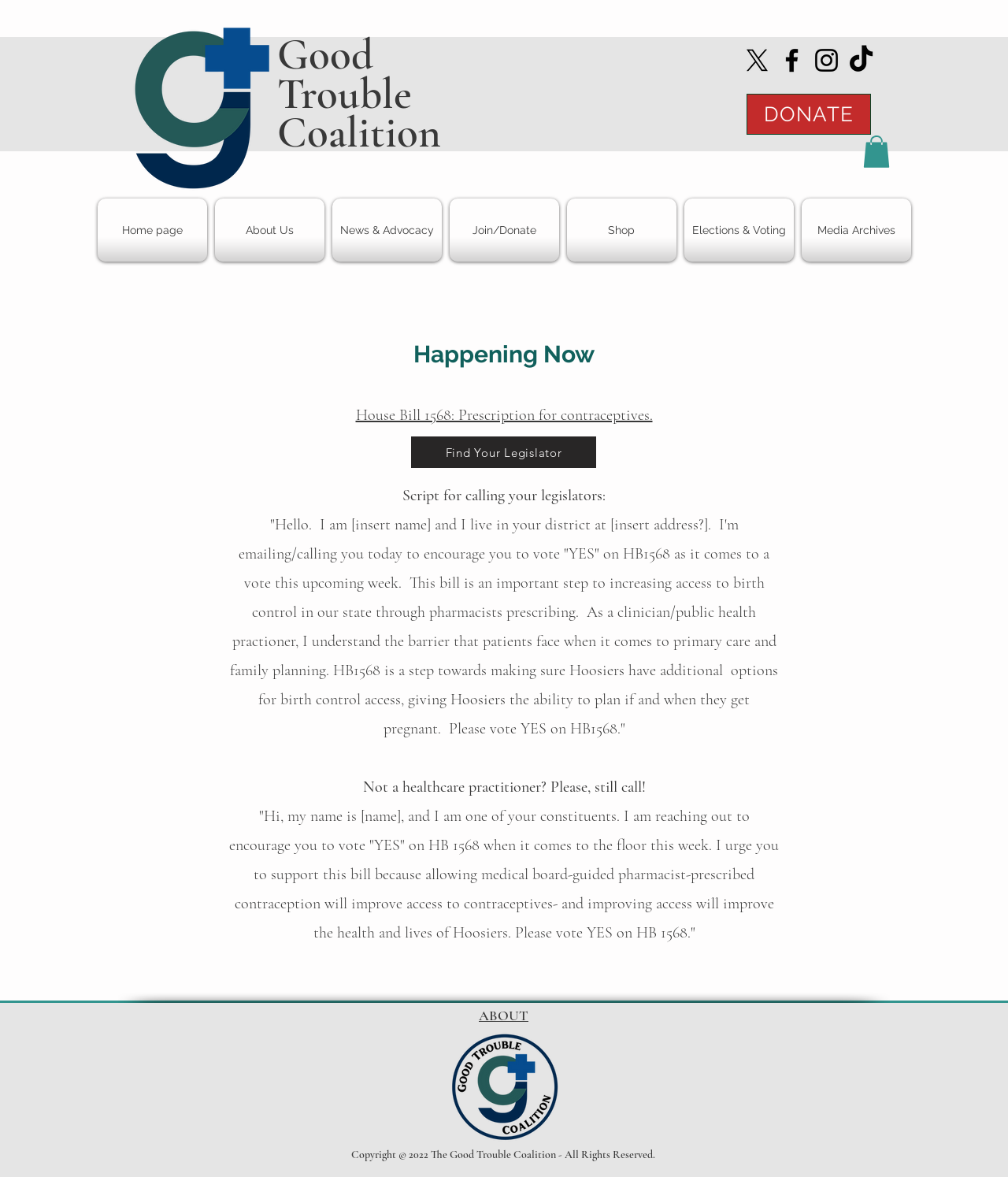What is the navigation menu at the top of the webpage?
Give a detailed and exhaustive answer to the question.

The navigation menu at the top of the webpage is labeled as 'Site' and contains links to various pages such as 'Home page', 'About Us', 'News & Advocacy', and more.